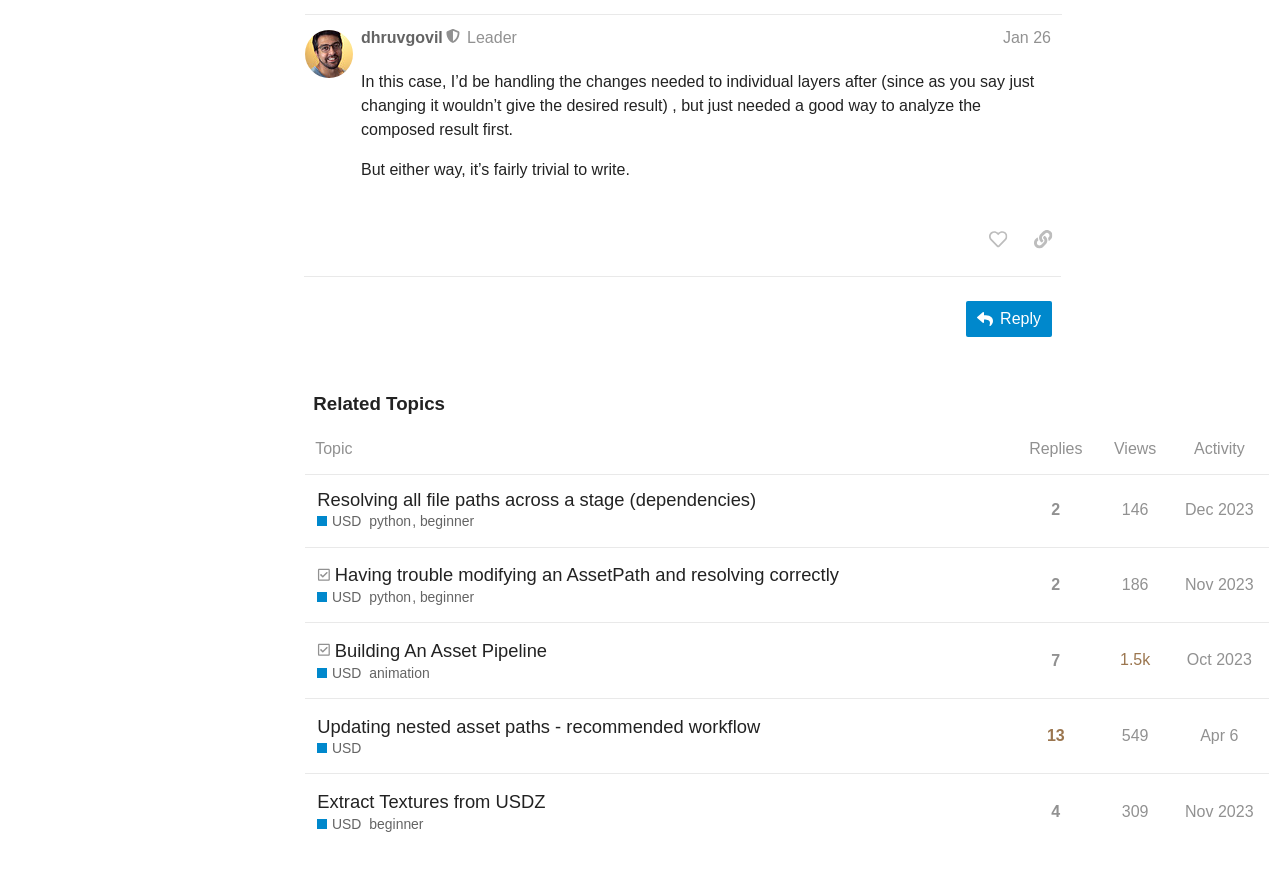Identify the coordinates of the bounding box for the element described below: "Modern Slavery Act Statement". Return the coordinates as four float numbers between 0 and 1: [left, top, right, bottom].

None